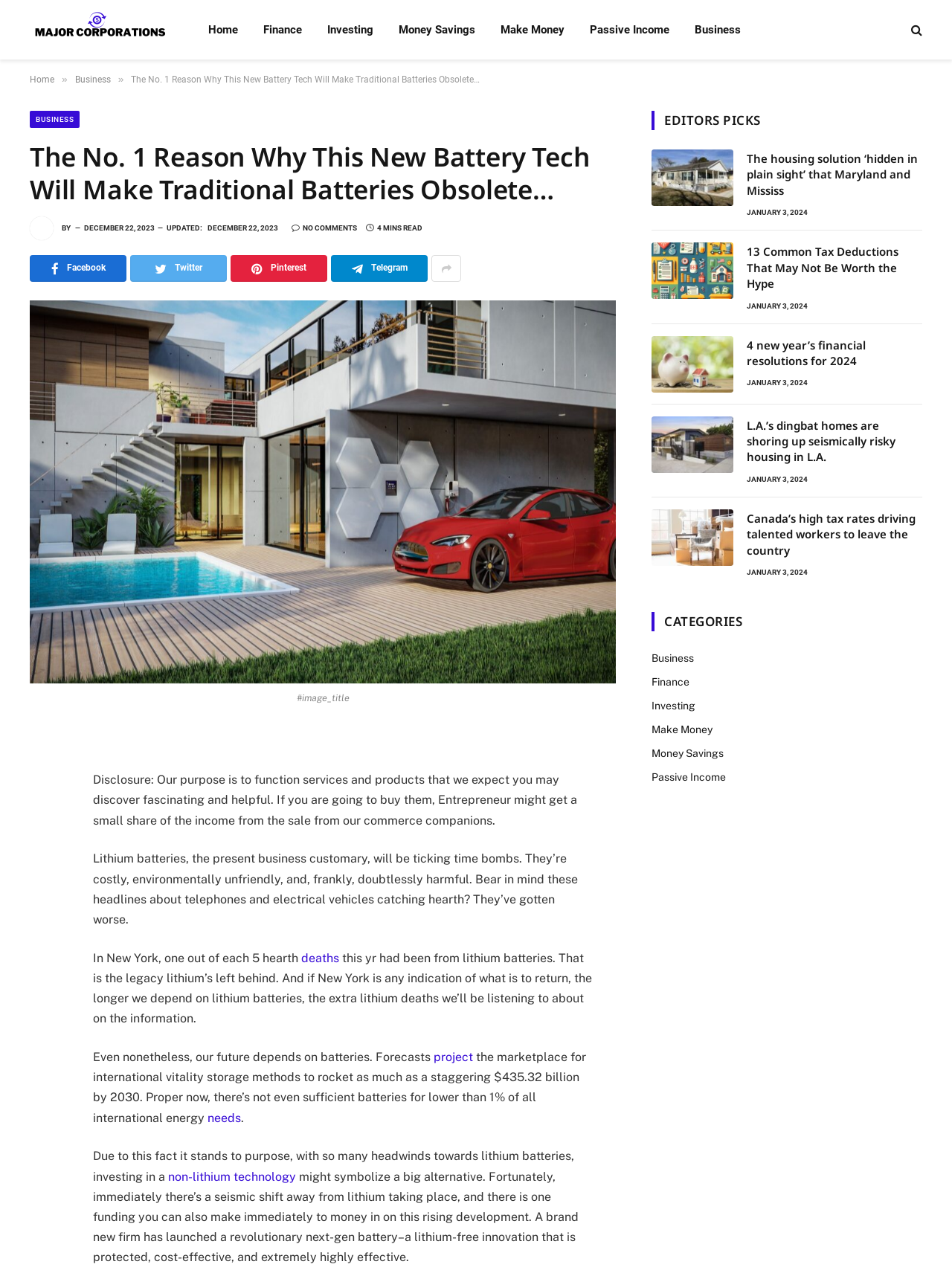Explain the contents of the webpage comprehensively.

This webpage appears to be an article page from a business or finance-related website. At the top, there is a navigation menu with links to various sections such as "Home", "Finance", "Investing", and "Business". Below the navigation menu, there is a header section with the title of the article, "The No. 1 Reason Why This New Battery Tech Will Make Traditional Batteries Obsolete…", and a subheading with the author's name and a timestamp.

To the left of the header section, there is a sidebar with social media links and a "Share" button. Below the header section, there is a large image related to the article's topic. The article's content is divided into several paragraphs, with headings and subheadings throughout. The text discusses the limitations and risks of traditional lithium batteries and the potential of new battery technology.

On the right-hand side of the page, there is a section titled "EDITORS PICKS" with a list of article summaries, each with a heading, a brief description, and a timestamp. These articles appear to be related to finance and business topics.

At the bottom of the page, there is a disclosure statement regarding the website's purpose and potential affiliate relationships. Overall, the webpage has a clean and organized layout, with a focus on presenting informative content to readers.